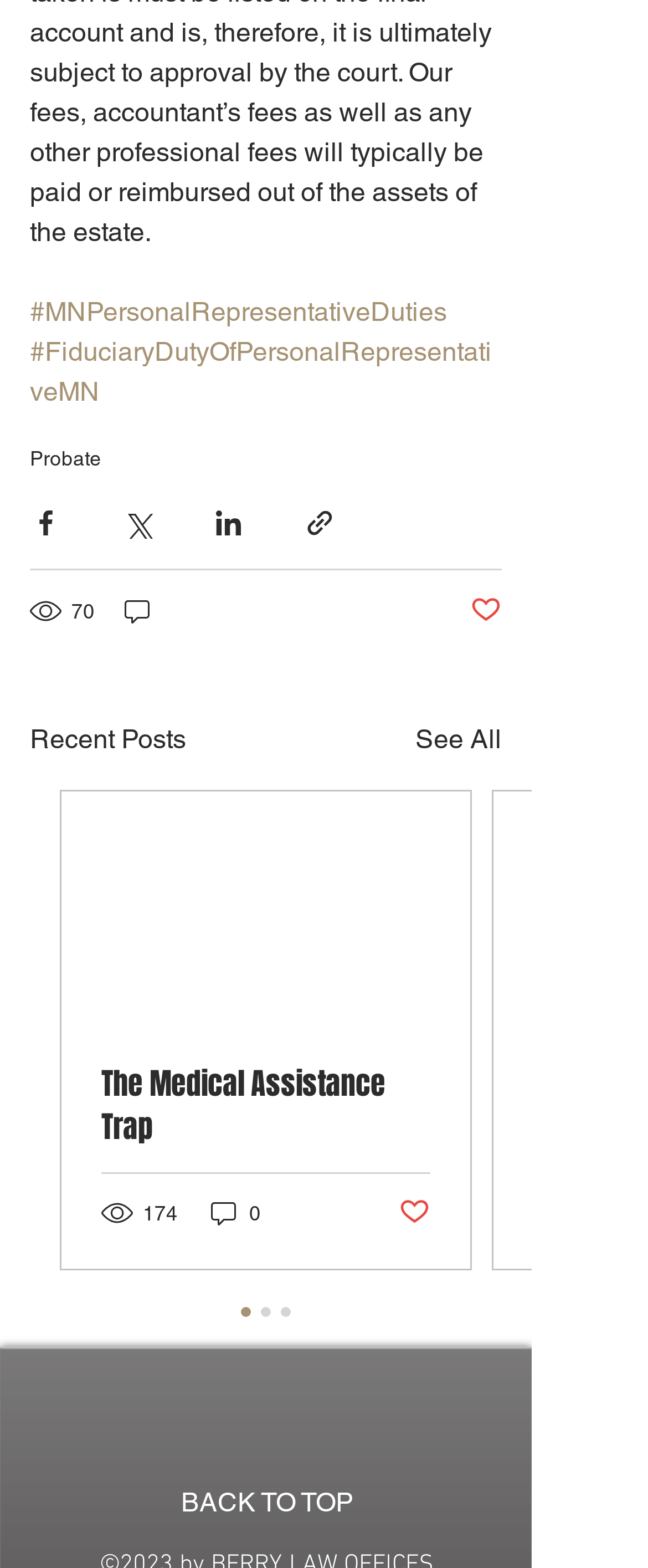Identify the bounding box coordinates for the region to click in order to carry out this instruction: "Share via Facebook". Provide the coordinates using four float numbers between 0 and 1, formatted as [left, top, right, bottom].

[0.046, 0.324, 0.095, 0.344]